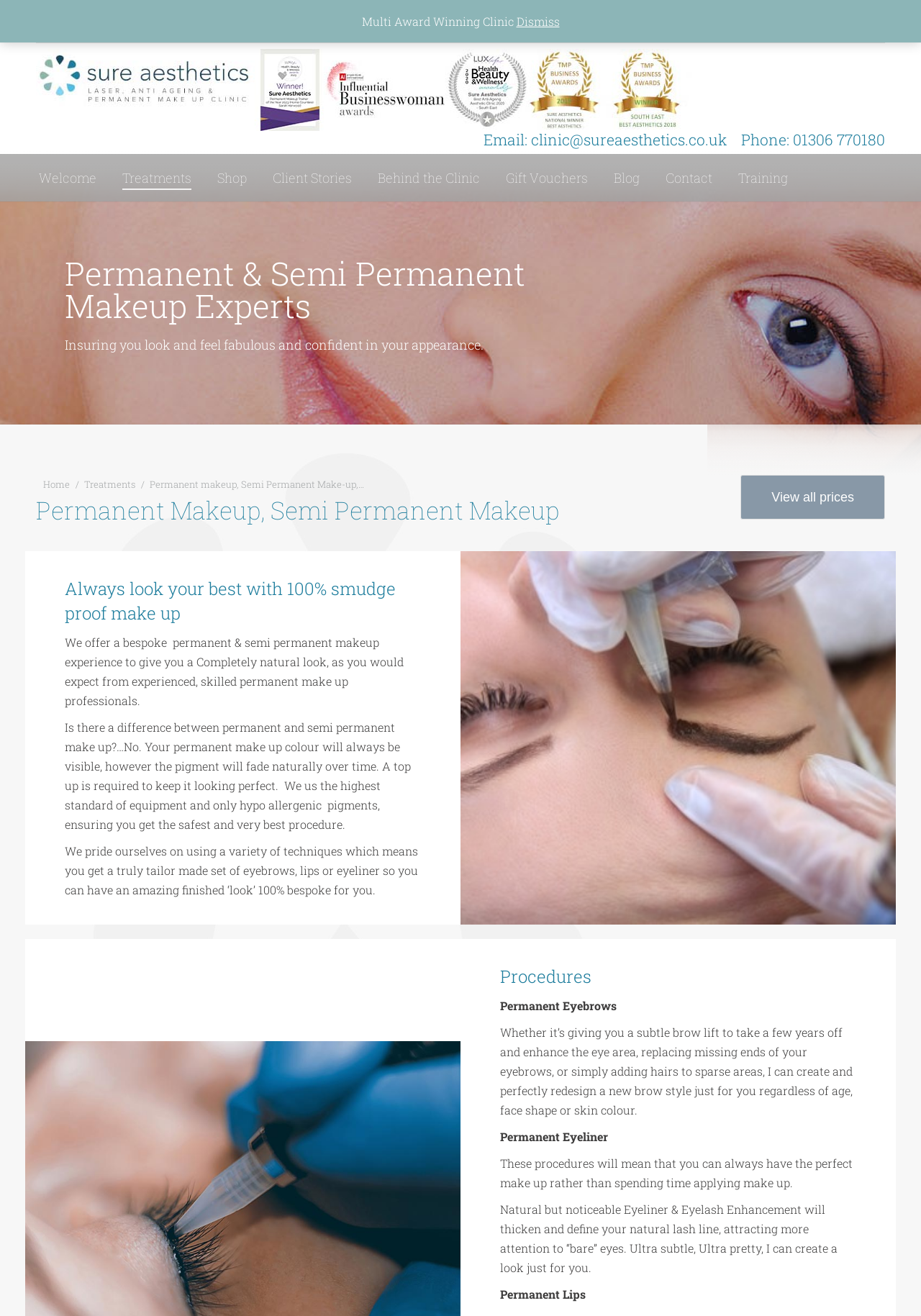Please determine the bounding box coordinates of the section I need to click to accomplish this instruction: "Go to the Home page".

[0.047, 0.363, 0.076, 0.373]